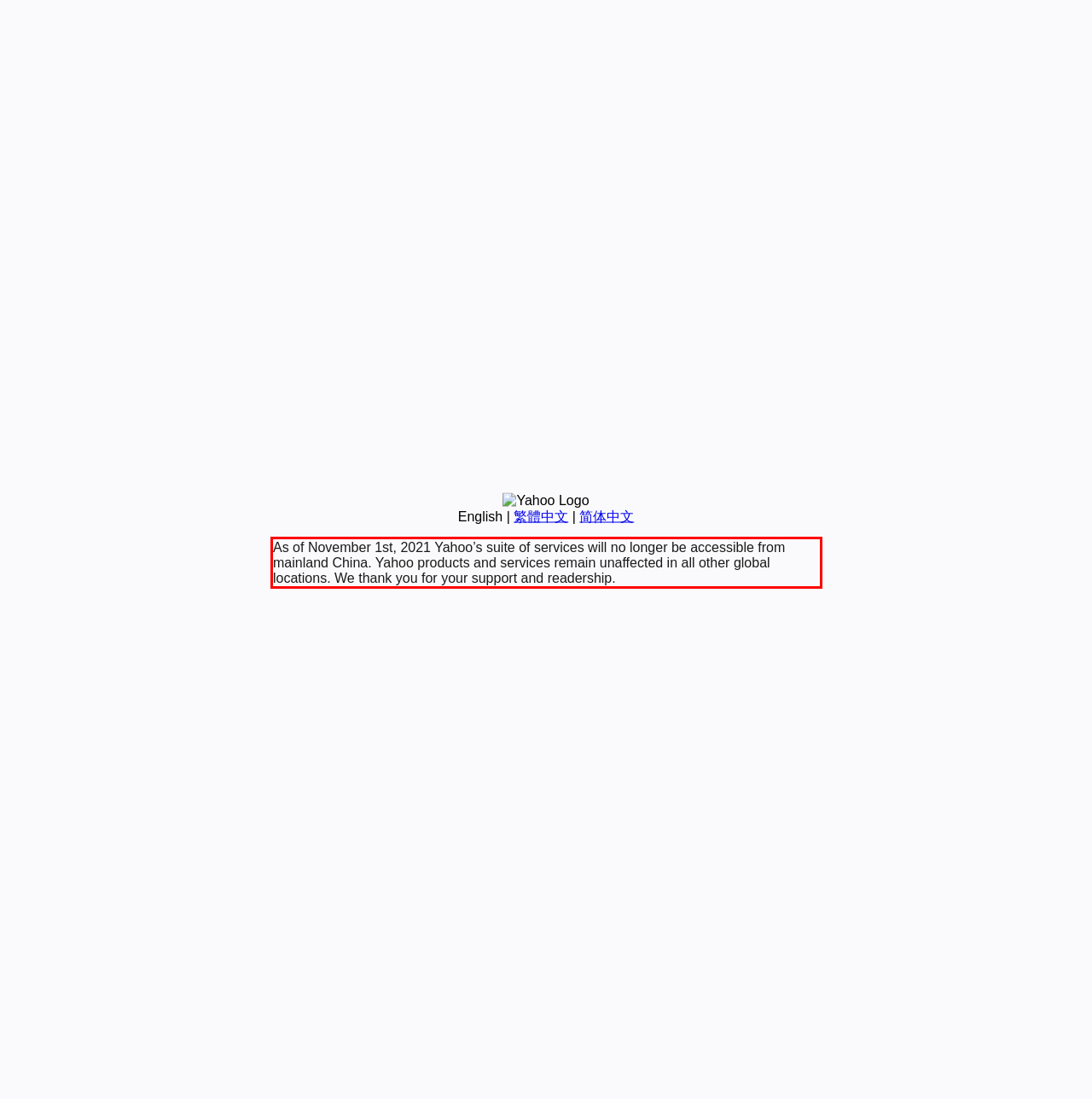Please identify the text within the red rectangular bounding box in the provided webpage screenshot.

As of November 1st, 2021 Yahoo’s suite of services will no longer be accessible from mainland China. Yahoo products and services remain unaffected in all other global locations. We thank you for your support and readership.